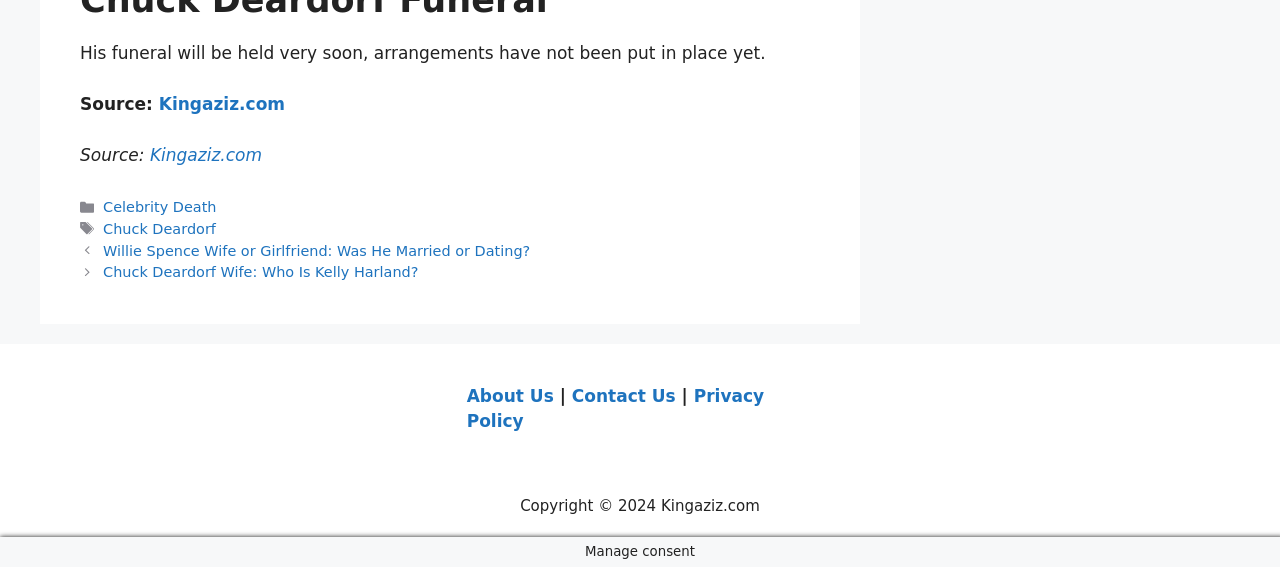Using the elements shown in the image, answer the question comprehensively: What is the topic of the funeral mentioned?

The topic of the funeral mentioned is Chuck Deardorf, which is inferred from the text 'Chuck Deardorf Wife: Who Is Kelly Harland?' in the 'Posts' section of the webpage.